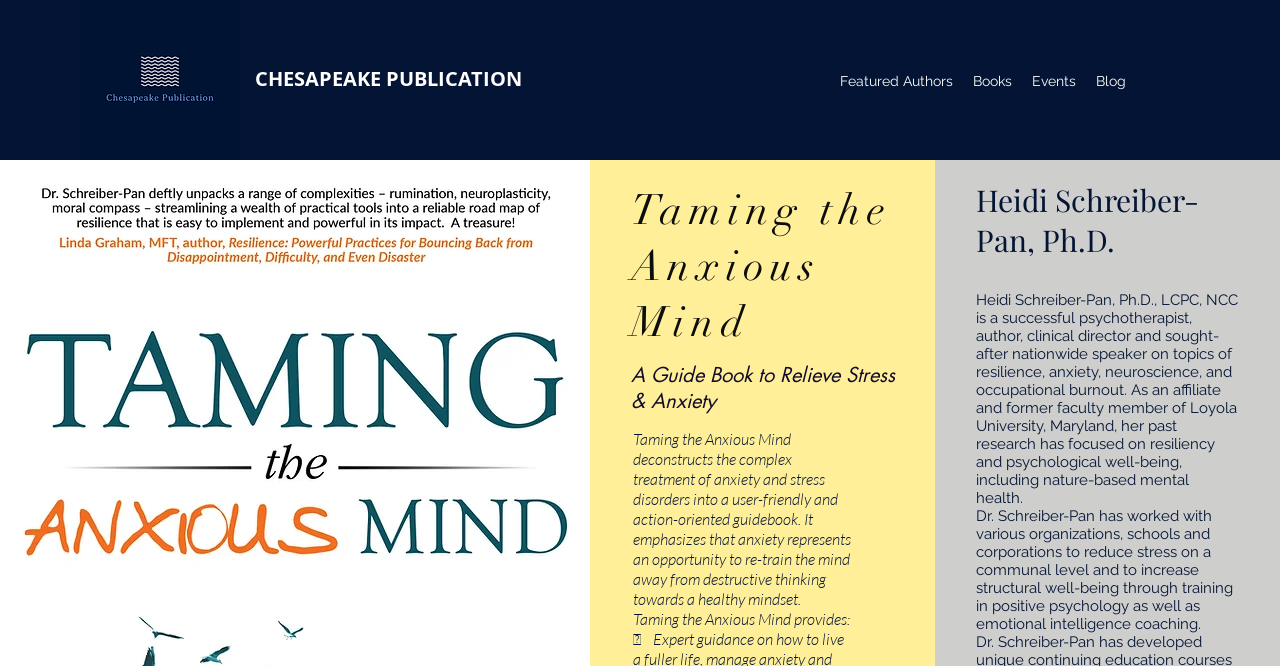What is the focus of Dr. Schreiber-Pan's research?
Using the screenshot, give a one-word or short phrase answer.

resiliency and psychological well-being